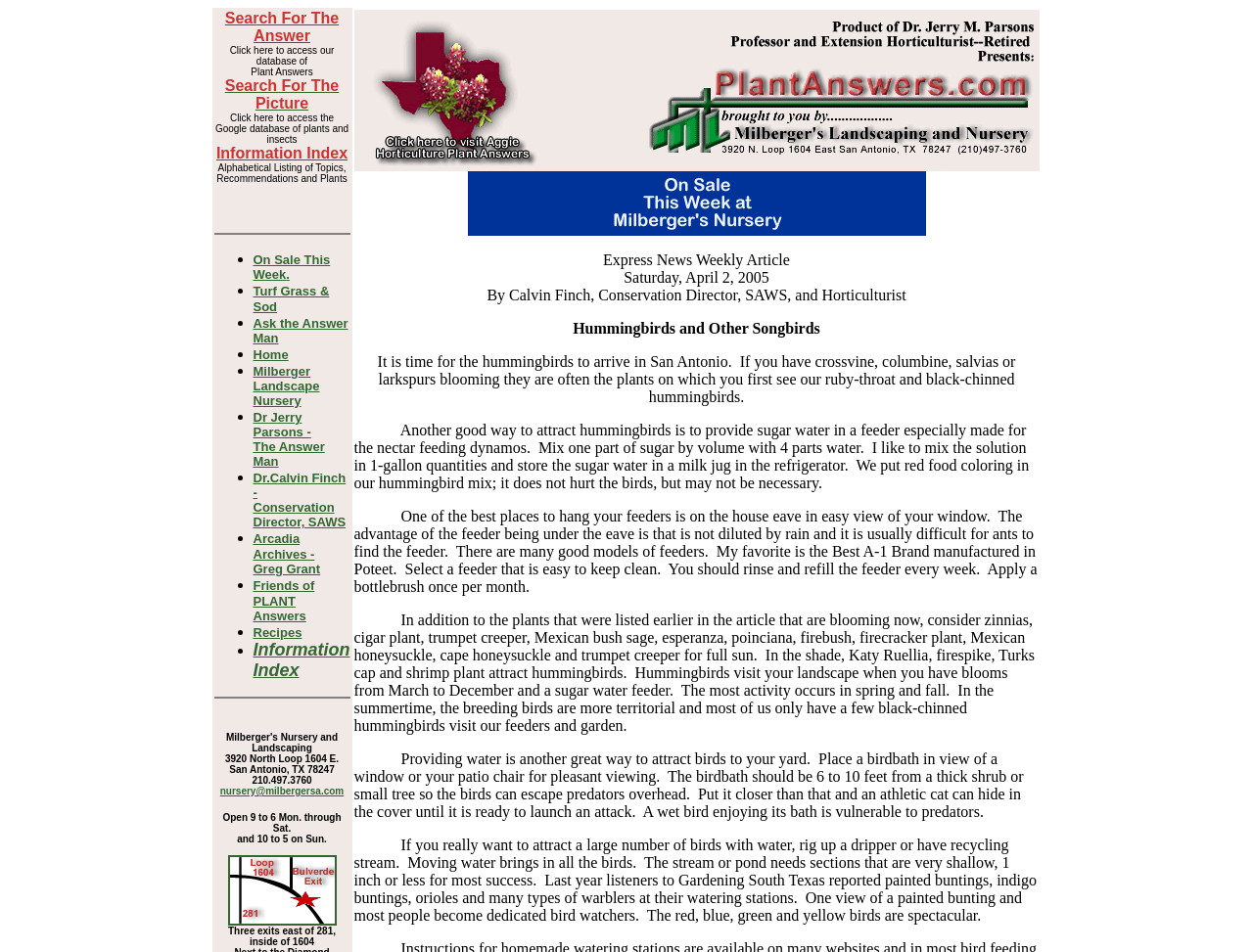Locate the bounding box coordinates of the clickable region to complete the following instruction: "Search For The Answer."

[0.179, 0.01, 0.27, 0.046]